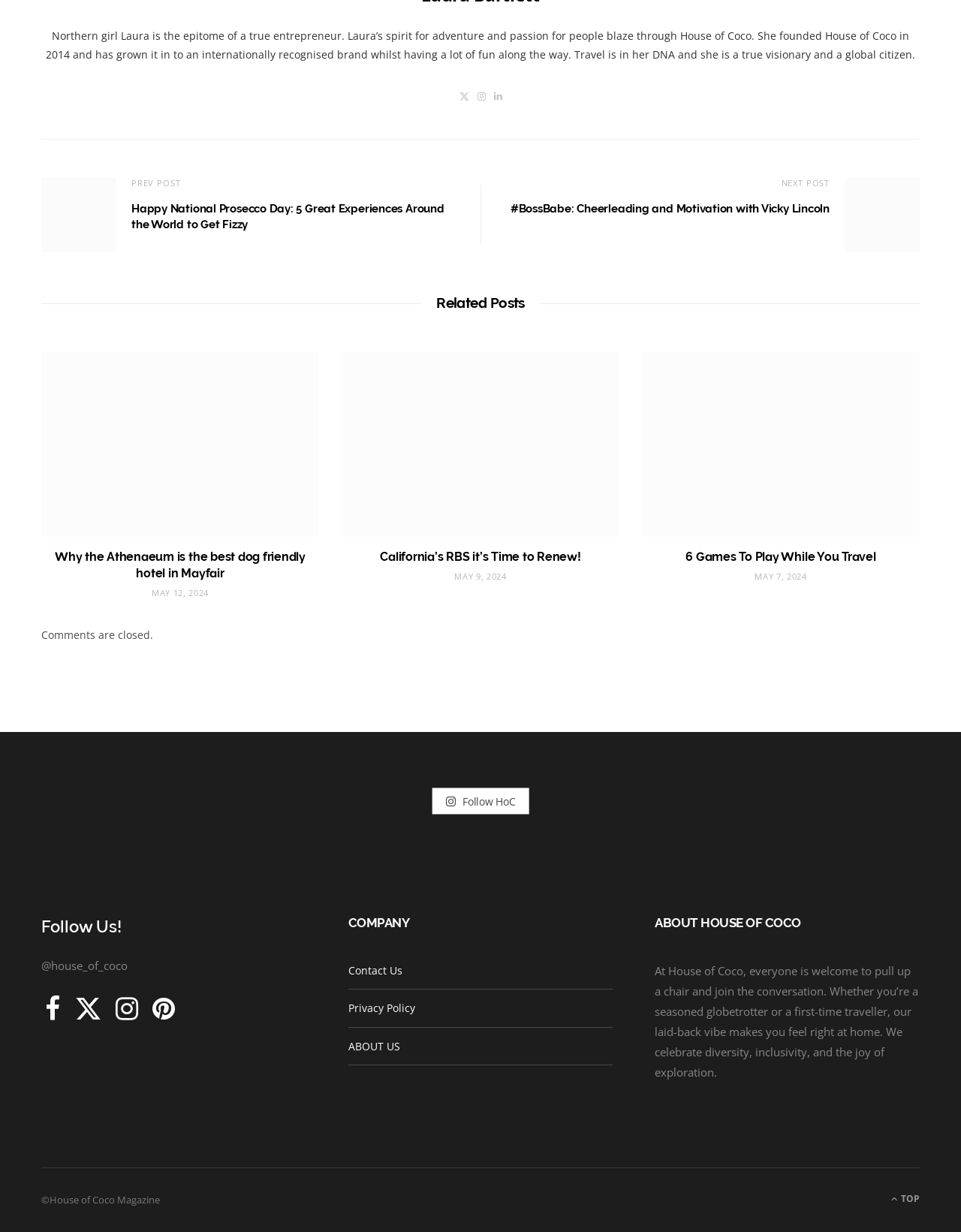What is the purpose of the 'Follow Us!' section?
Based on the visual, give a brief answer using one word or a short phrase.

To follow House of Coco on social media